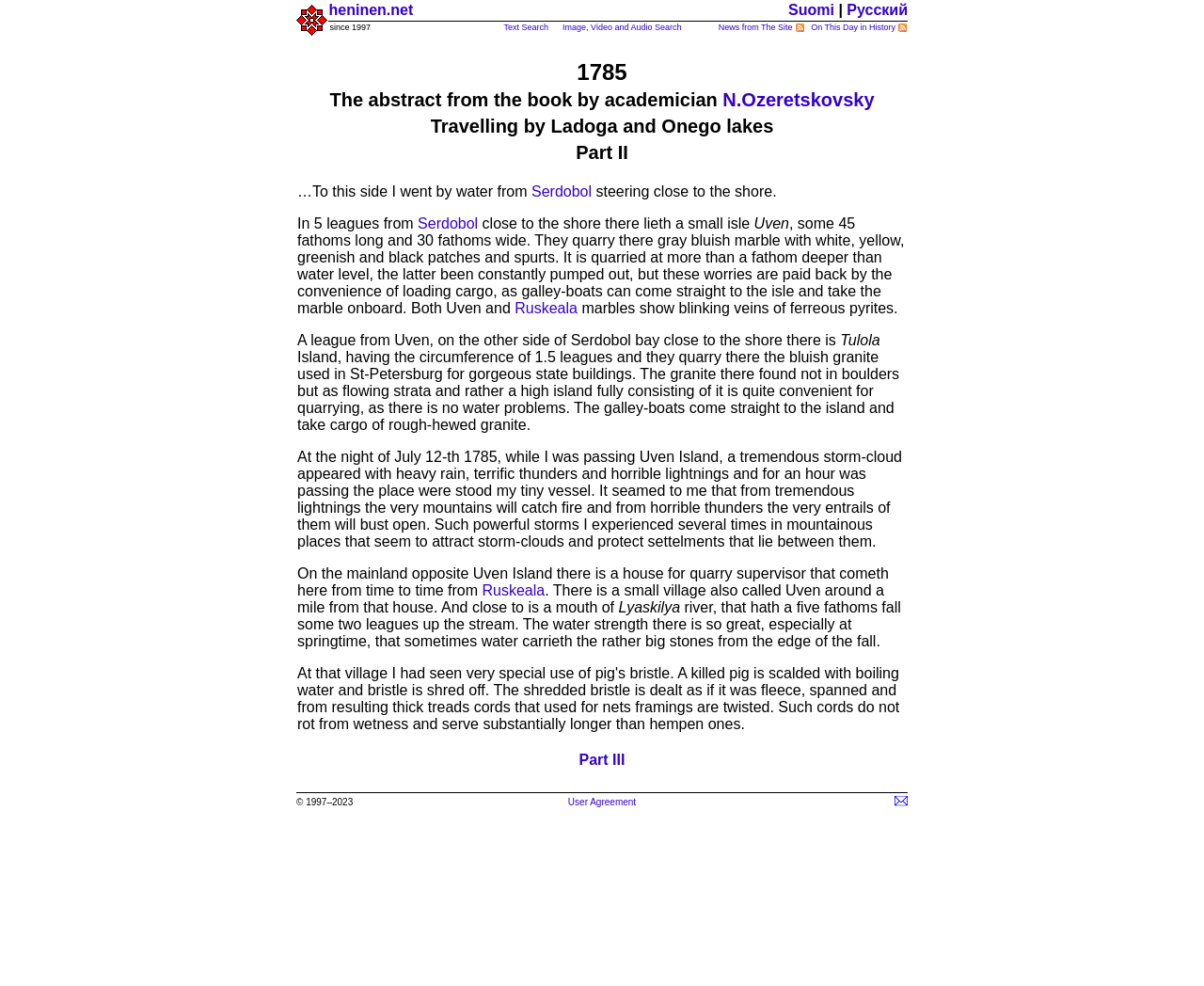Please determine the bounding box coordinates of the element to click on in order to accomplish the following task: "click the link to Suomi". Ensure the coordinates are four float numbers ranging from 0 to 1, i.e., [left, top, right, bottom].

[0.655, 0.002, 0.693, 0.018]